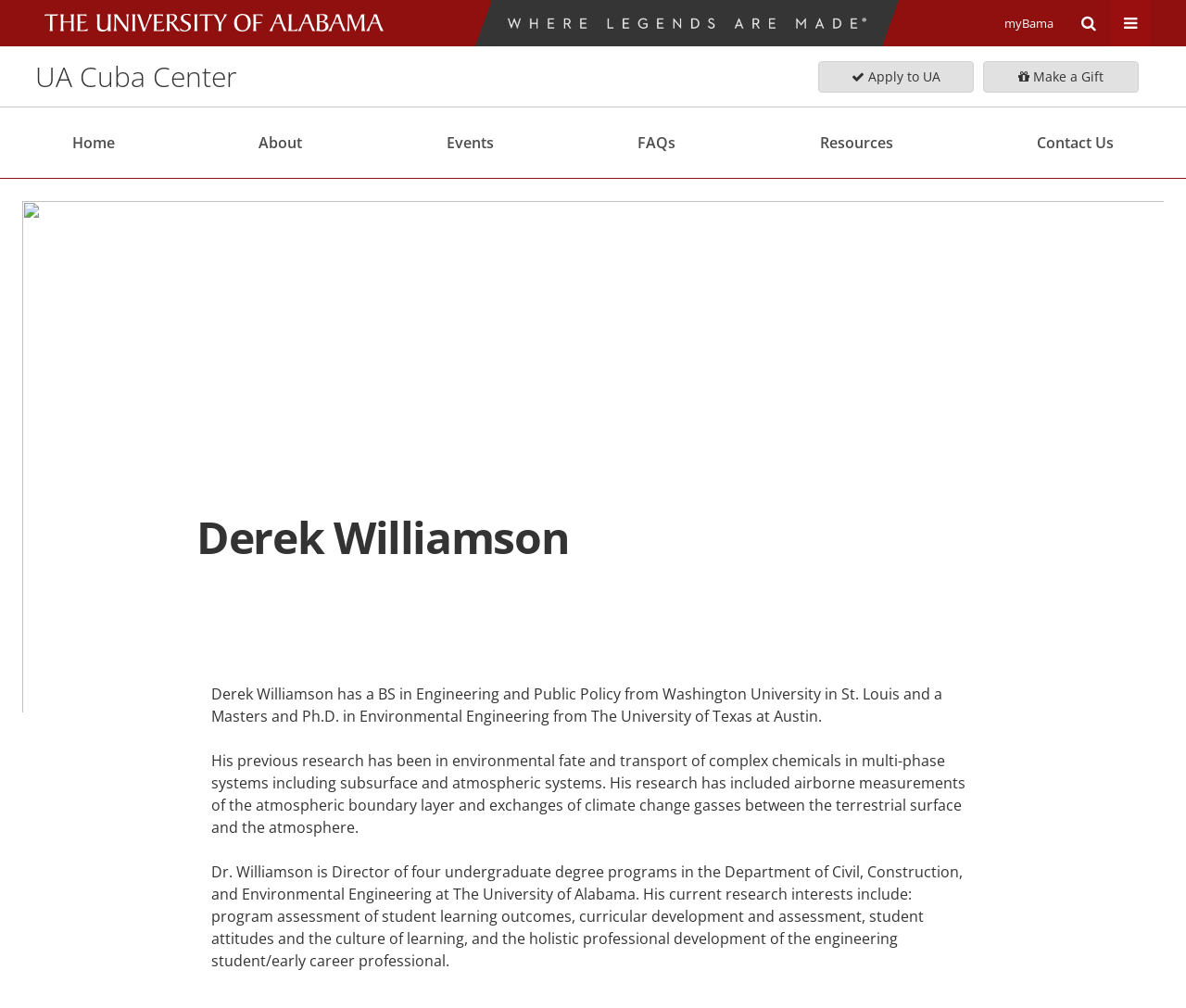Using the provided description Contact Us, find the bounding box coordinates for the UI element. Provide the coordinates in (top-left x, top-left y, bottom-right x, bottom-right y) format, ensuring all values are between 0 and 1.

[0.863, 0.114, 0.95, 0.169]